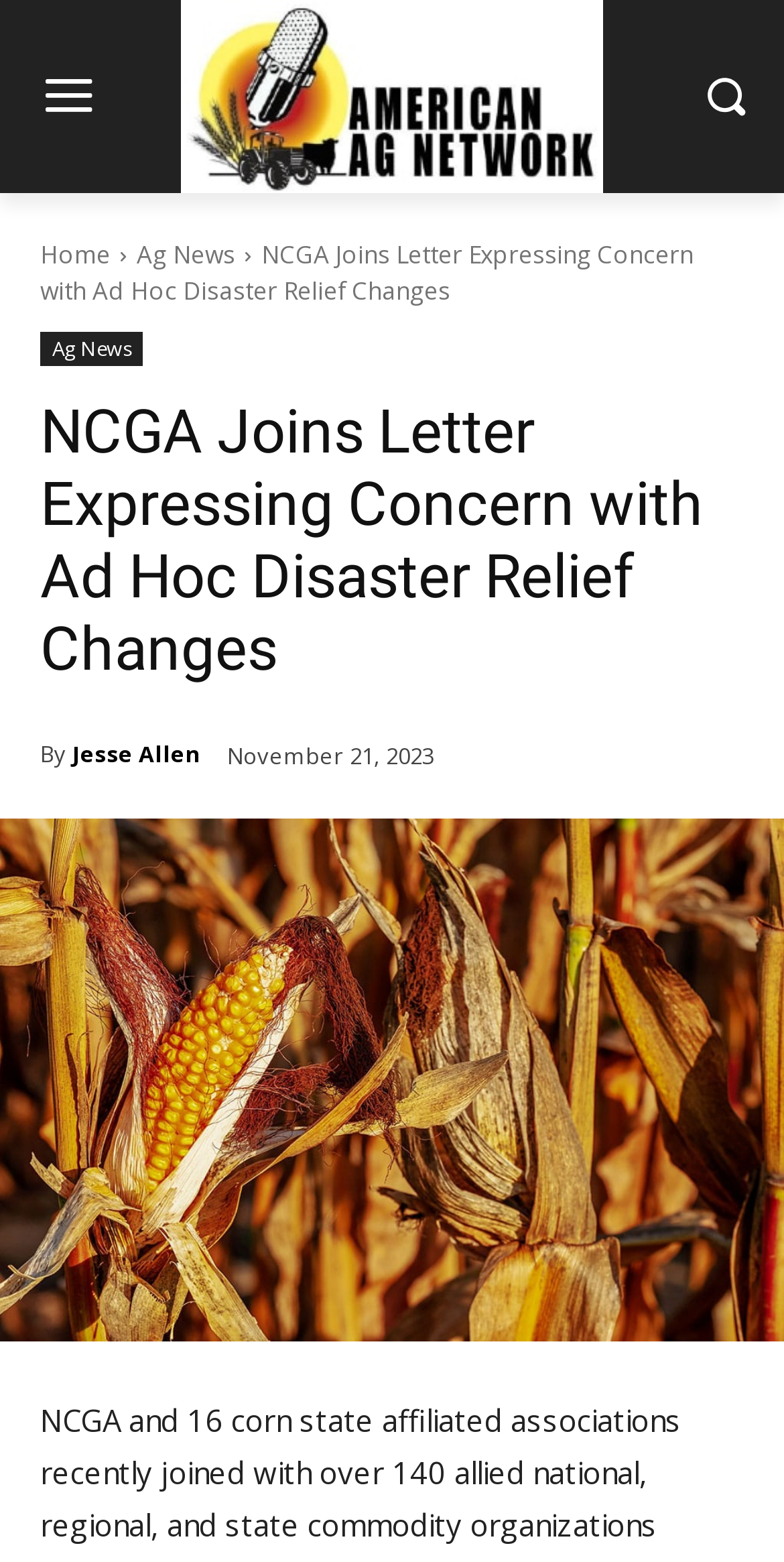Answer the following in one word or a short phrase: 
How many links are in the top navigation bar?

3